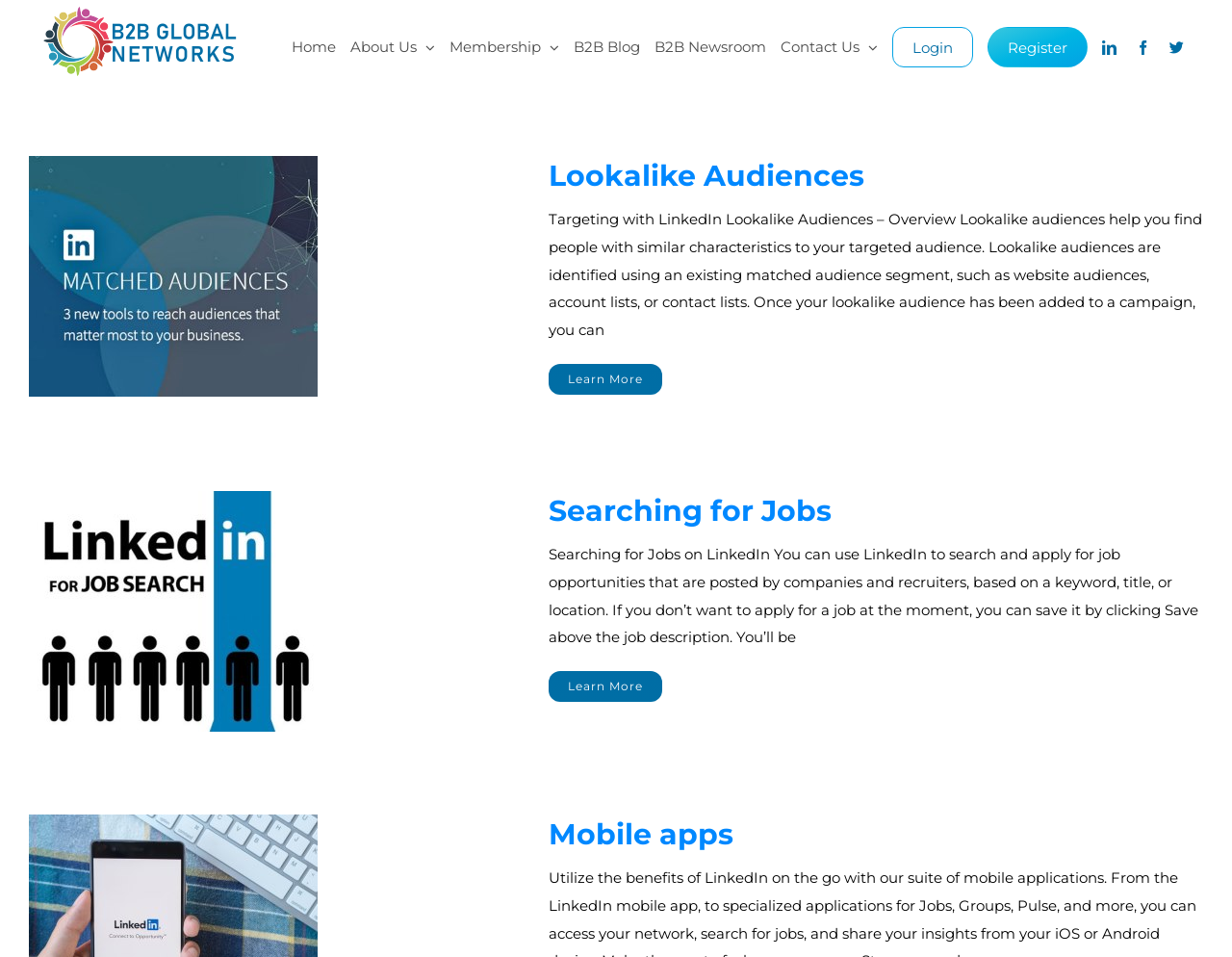Carefully examine the image and provide an in-depth answer to the question: What is the main menu of the website?

The main menu of the website is located at the top of the webpage, and it consists of several links including Home, About Us, Membership, B2B Blog, B2B Newsroom, Contact Us, Login, and Register. The bounding box coordinates of the main menu are [0.237, 0.005, 0.965, 0.093].